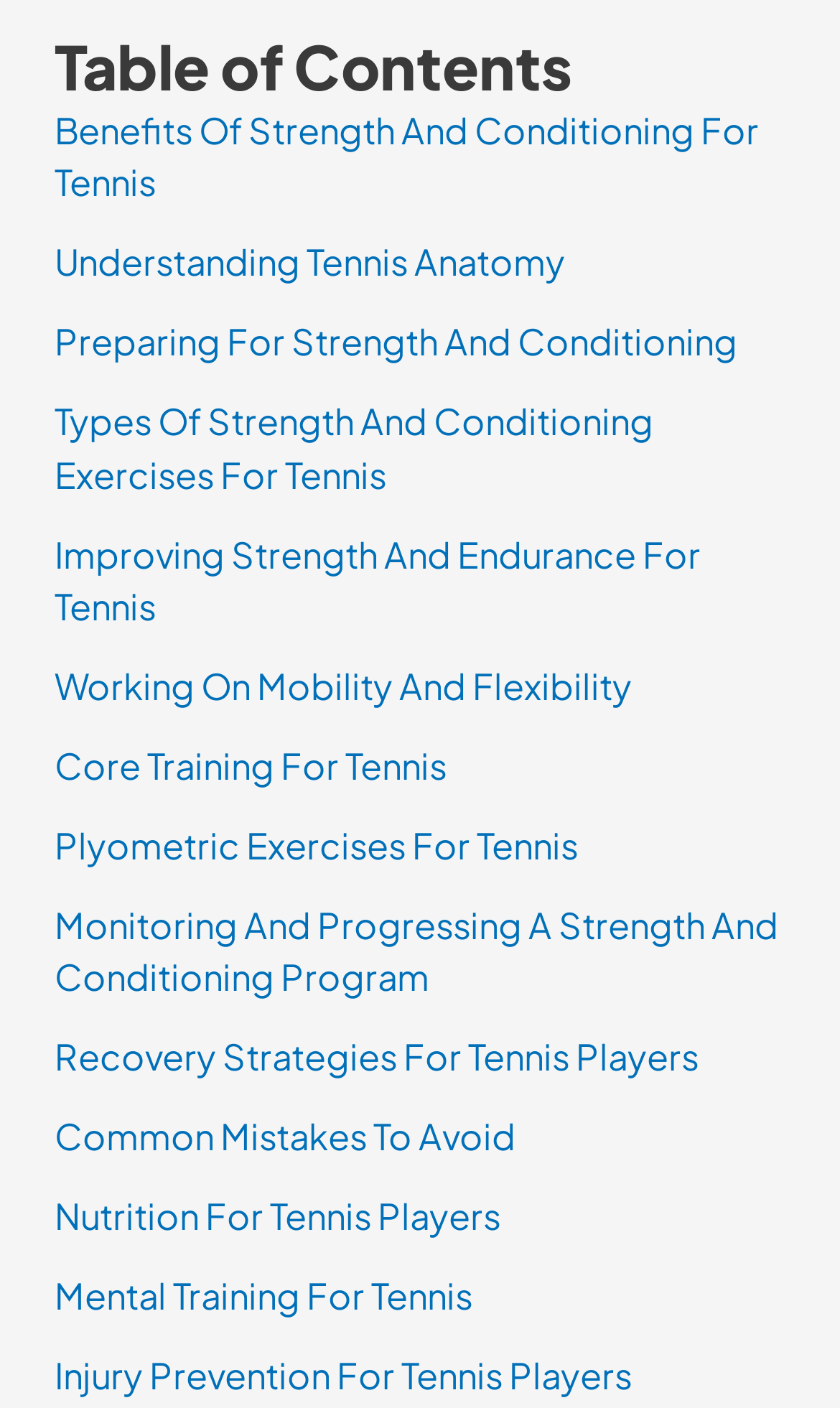What is the first link on the webpage? Please answer the question using a single word or phrase based on the image.

Benefits Of Strength And Conditioning For Tennis